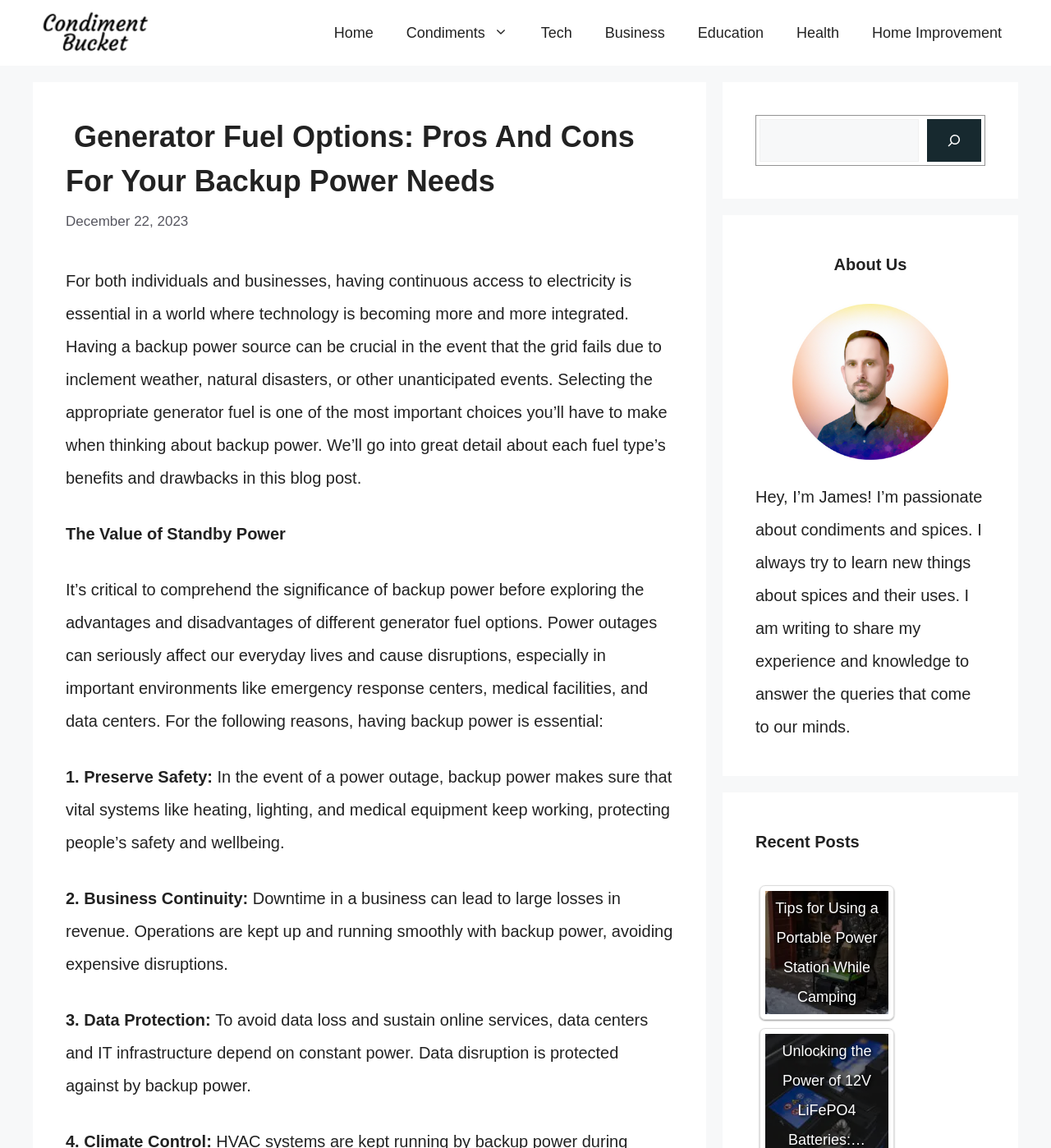Locate the bounding box coordinates of the element to click to perform the following action: 'View the 'Tips for Using a Portable Power Station While Camping' post'. The coordinates should be given as four float values between 0 and 1, in the form of [left, top, right, bottom].

[0.728, 0.776, 0.845, 0.883]